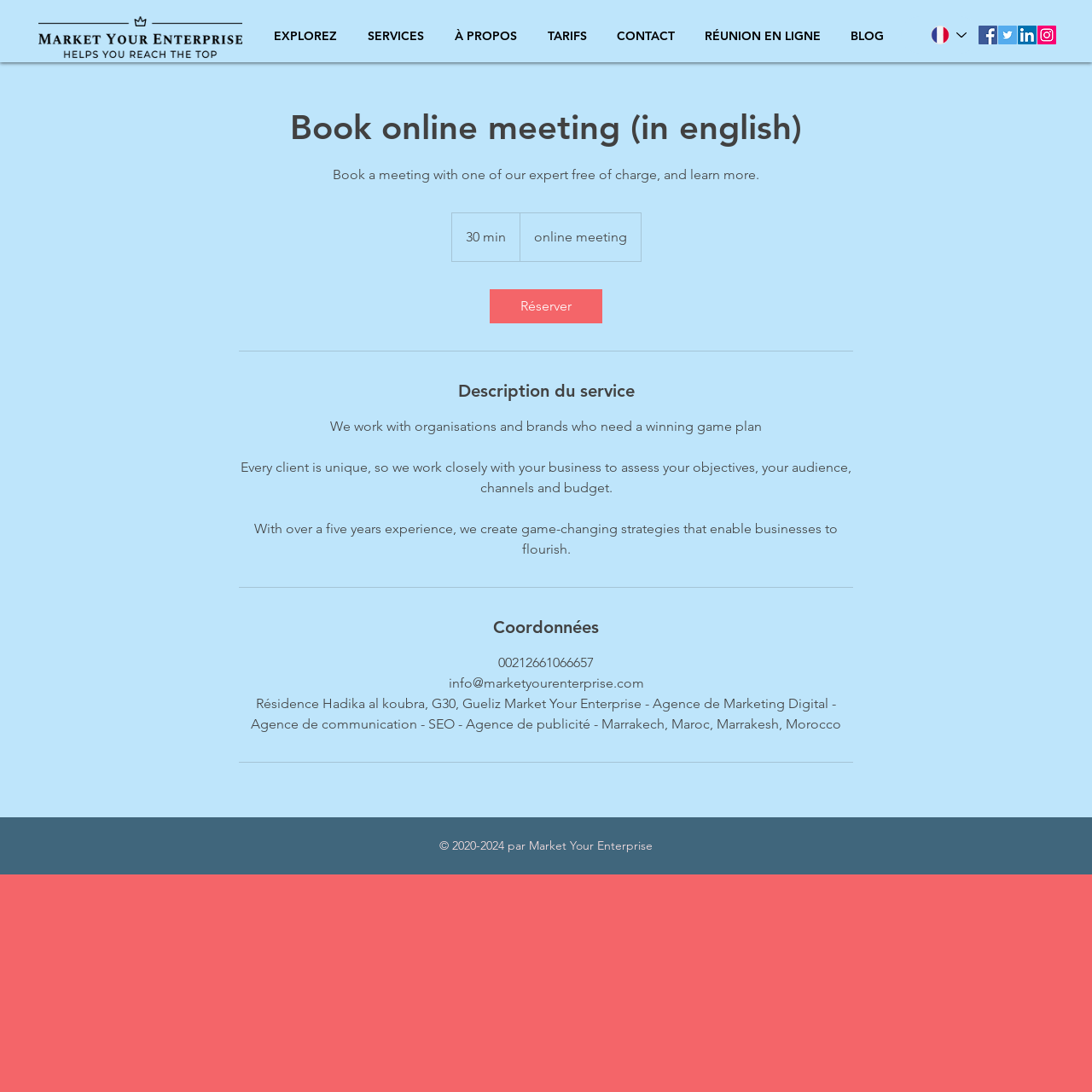Please look at the image and answer the question with a detailed explanation: How many years of experience does the agency have?

The experience of the agency can be found in the text 'With over a five years experience, we create game-changing strategies that enable businesses to flourish.' which is located in the region 'Description du service'.